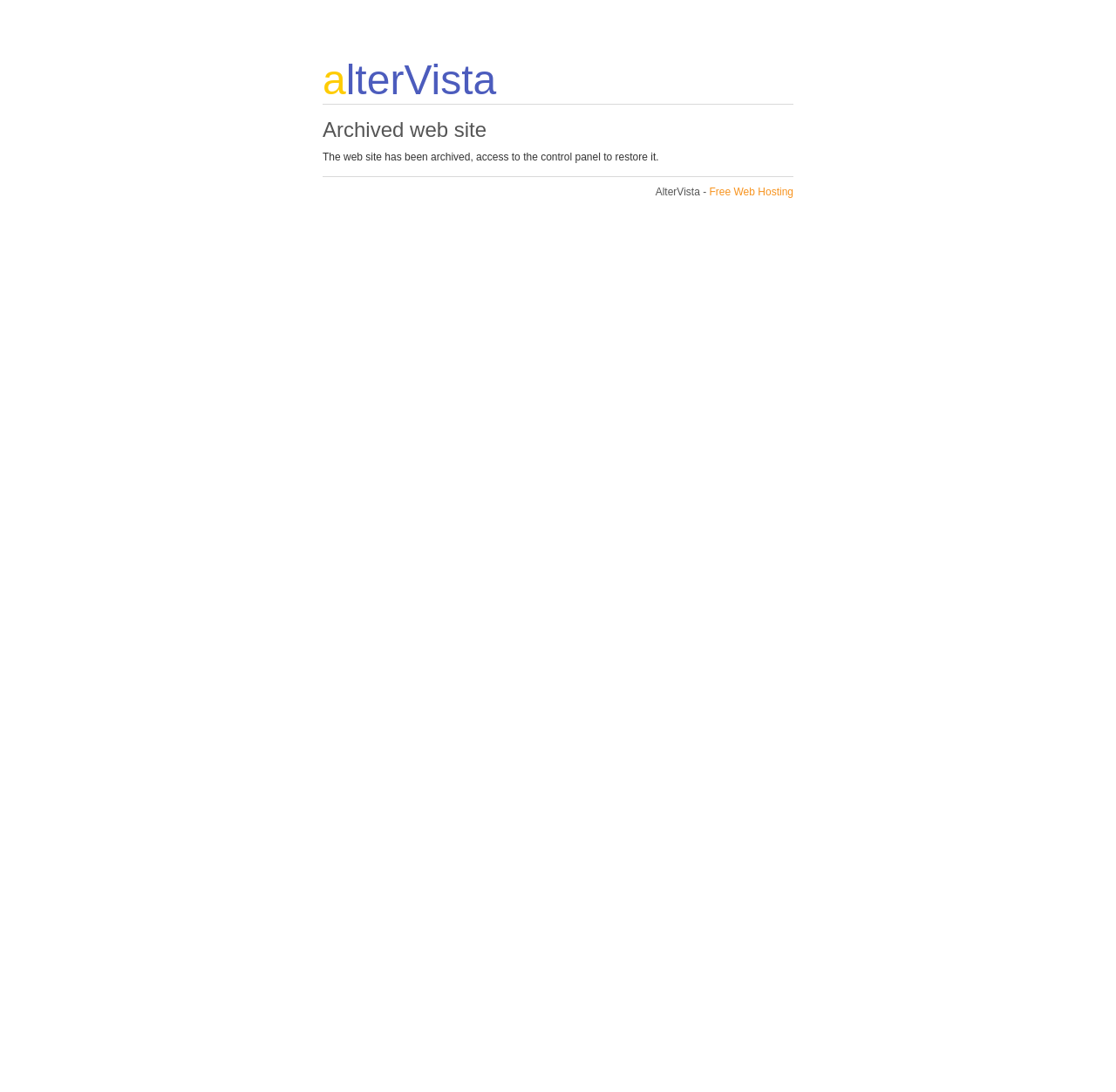Bounding box coordinates are to be given in the format (top-left x, top-left y, bottom-right x, bottom-right y). All values must be floating point numbers between 0 and 1. Provide the bounding box coordinate for the UI element described as: Free Web Hosting

[0.636, 0.17, 0.711, 0.181]